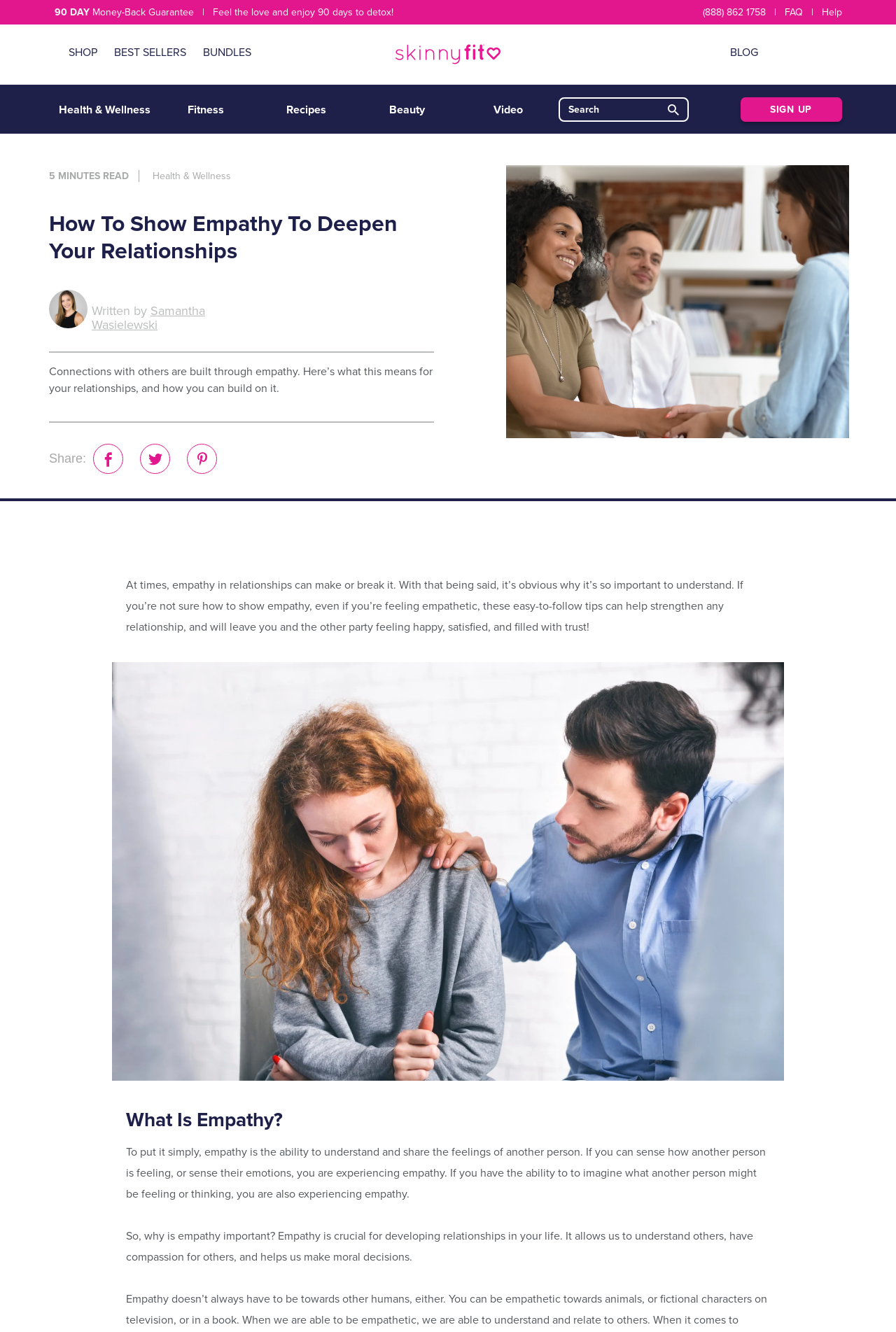Find the bounding box coordinates of the element's region that should be clicked in order to follow the given instruction: "Read the article about 'How To Show Empathy To Deepen Your Relationships'". The coordinates should consist of four float numbers between 0 and 1, i.e., [left, top, right, bottom].

[0.055, 0.158, 0.484, 0.199]